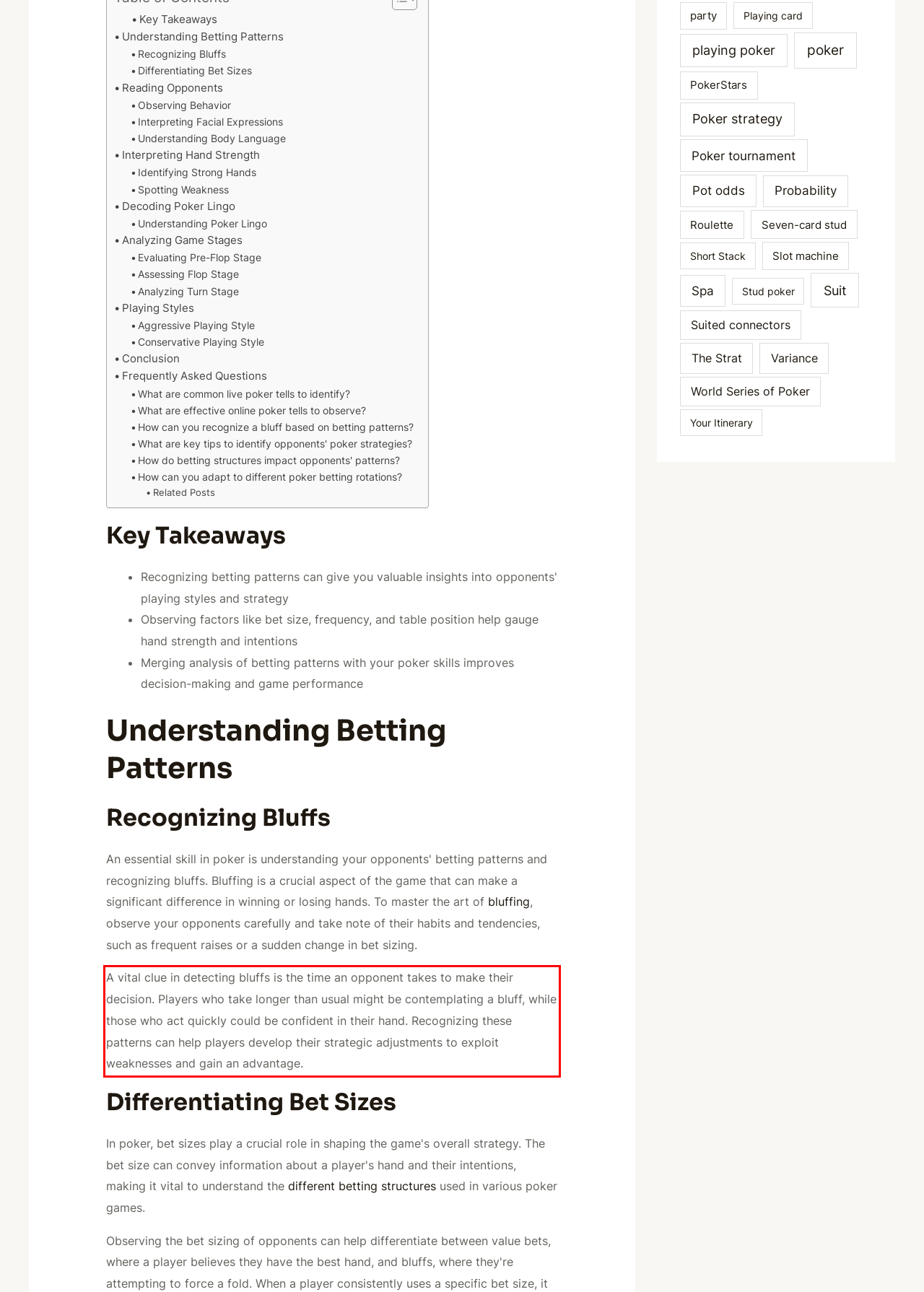Inspect the webpage screenshot that has a red bounding box and use OCR technology to read and display the text inside the red bounding box.

A vital clue in detecting bluffs is the time an opponent takes to make their decision. Players who take longer than usual might be contemplating a bluff, while those who act quickly could be confident in their hand. Recognizing these patterns can help players develop their strategic adjustments to exploit weaknesses and gain an advantage.